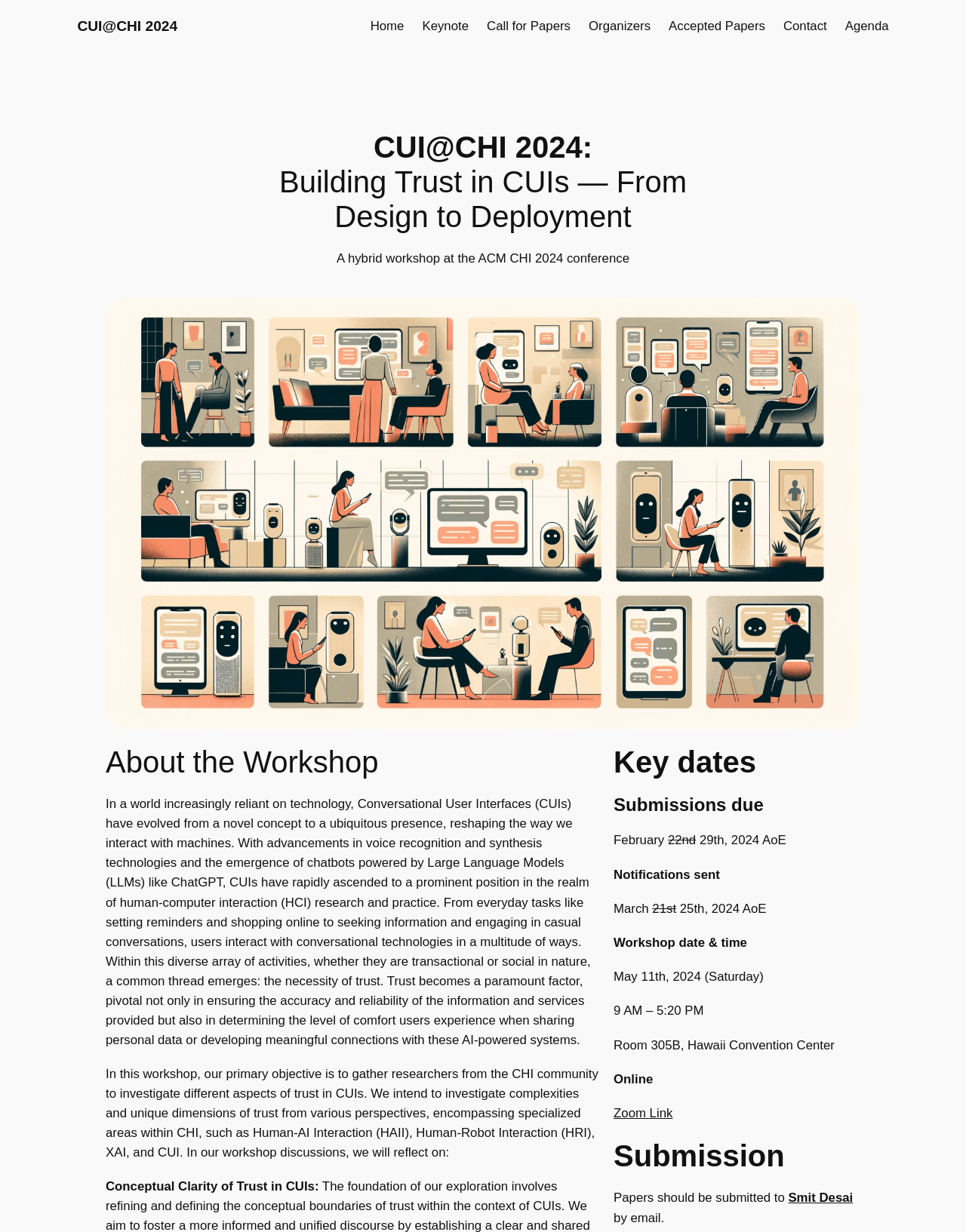What is the submission deadline for papers?
Please provide a detailed answer to the question.

The submission deadline for papers can be found in the section 'Key dates' where it is mentioned as 'Submissions due: February 22nd, 2024 AoE'. This is the deadline by which papers should be submitted.